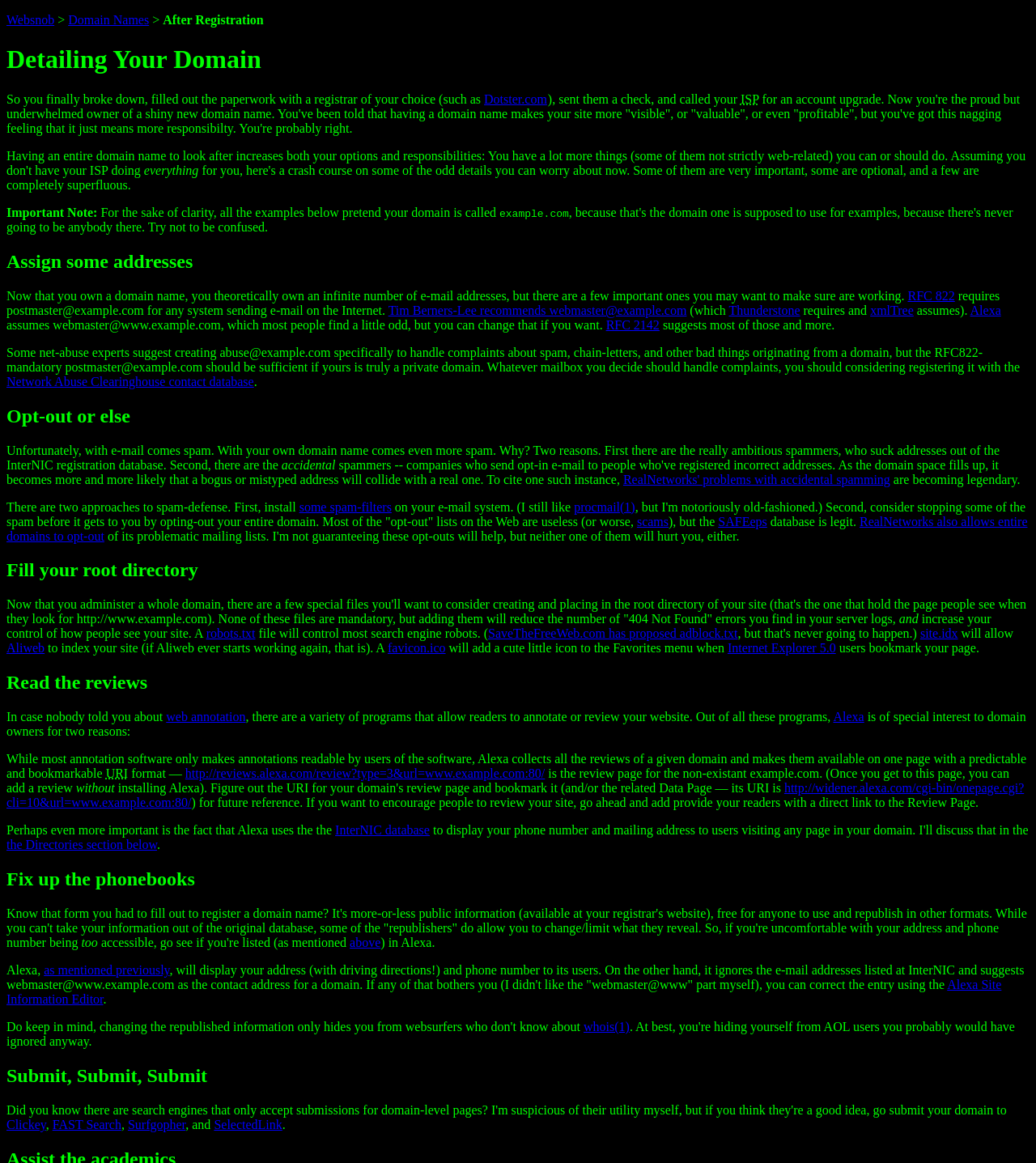Identify the bounding box coordinates of the region that needs to be clicked to carry out this instruction: "Check the reviews of example.com on Alexa". Provide these coordinates as four float numbers ranging from 0 to 1, i.e., [left, top, right, bottom].

[0.179, 0.659, 0.526, 0.671]